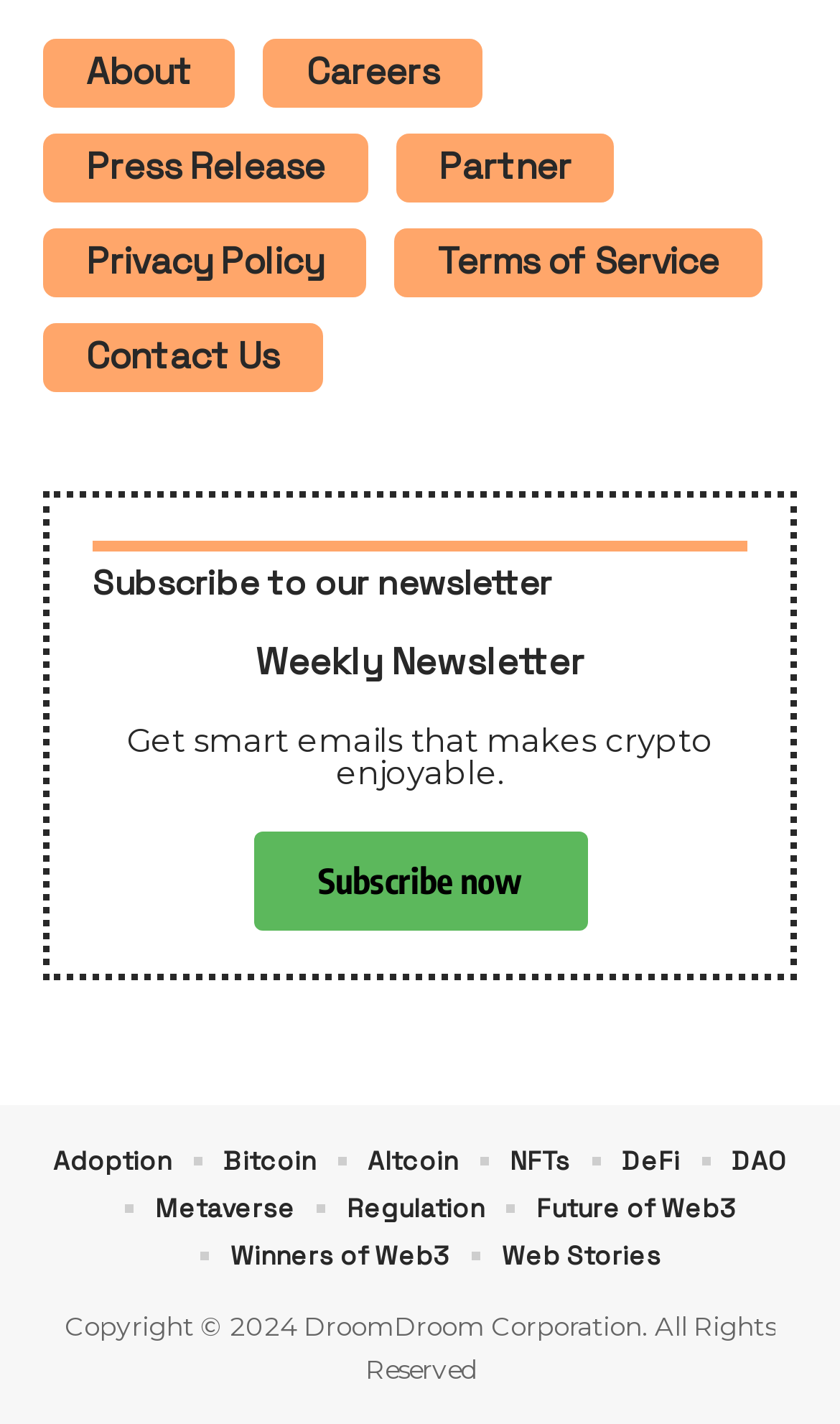Show the bounding box coordinates of the region that should be clicked to follow the instruction: "Contact us."

[0.09, 0.226, 0.345, 0.275]